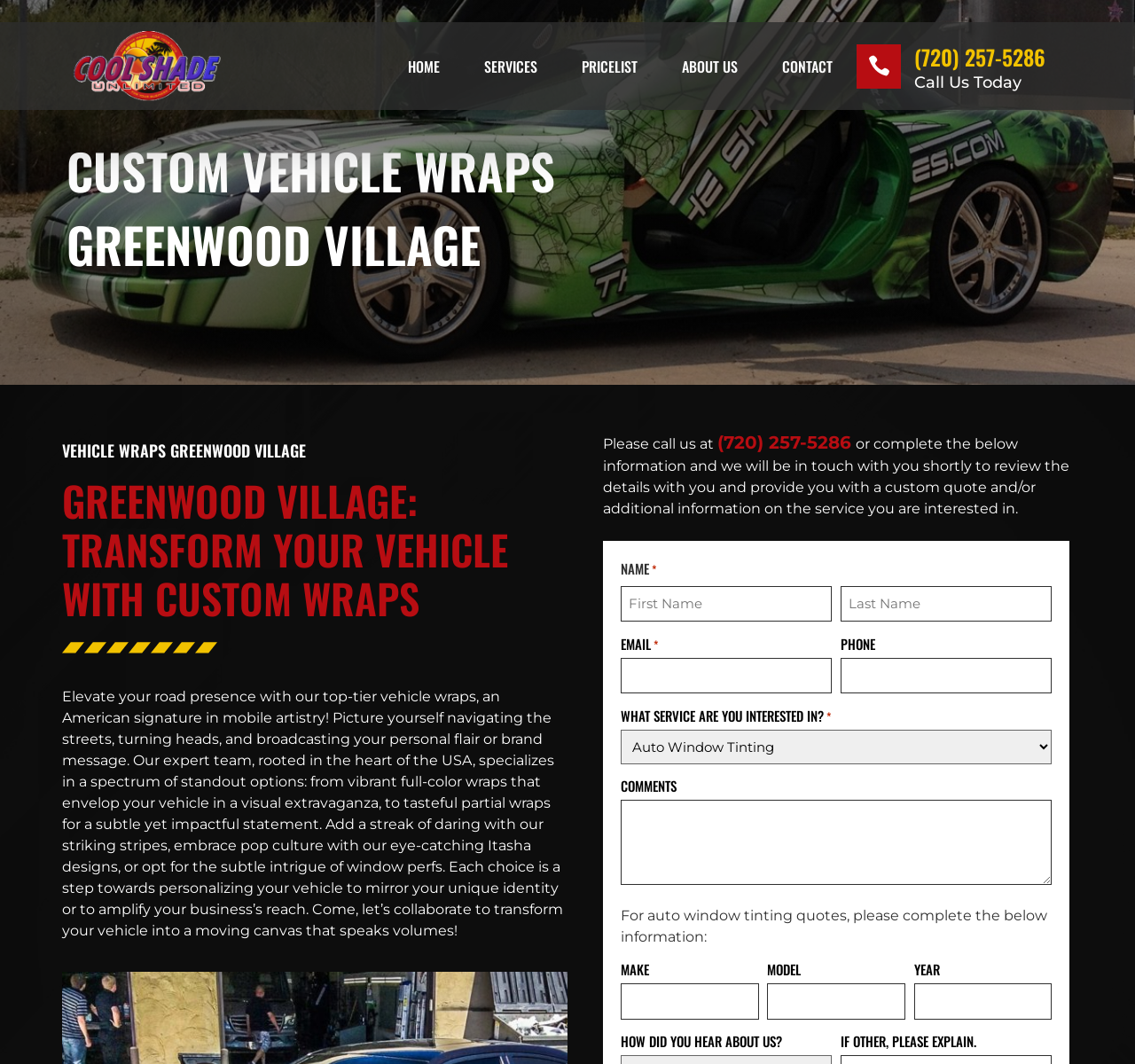Please locate the bounding box coordinates of the element's region that needs to be clicked to follow the instruction: "Click the Cool Shade Unlimited logo". The bounding box coordinates should be provided as four float numbers between 0 and 1, i.e., [left, top, right, bottom].

[0.062, 0.029, 0.198, 0.095]